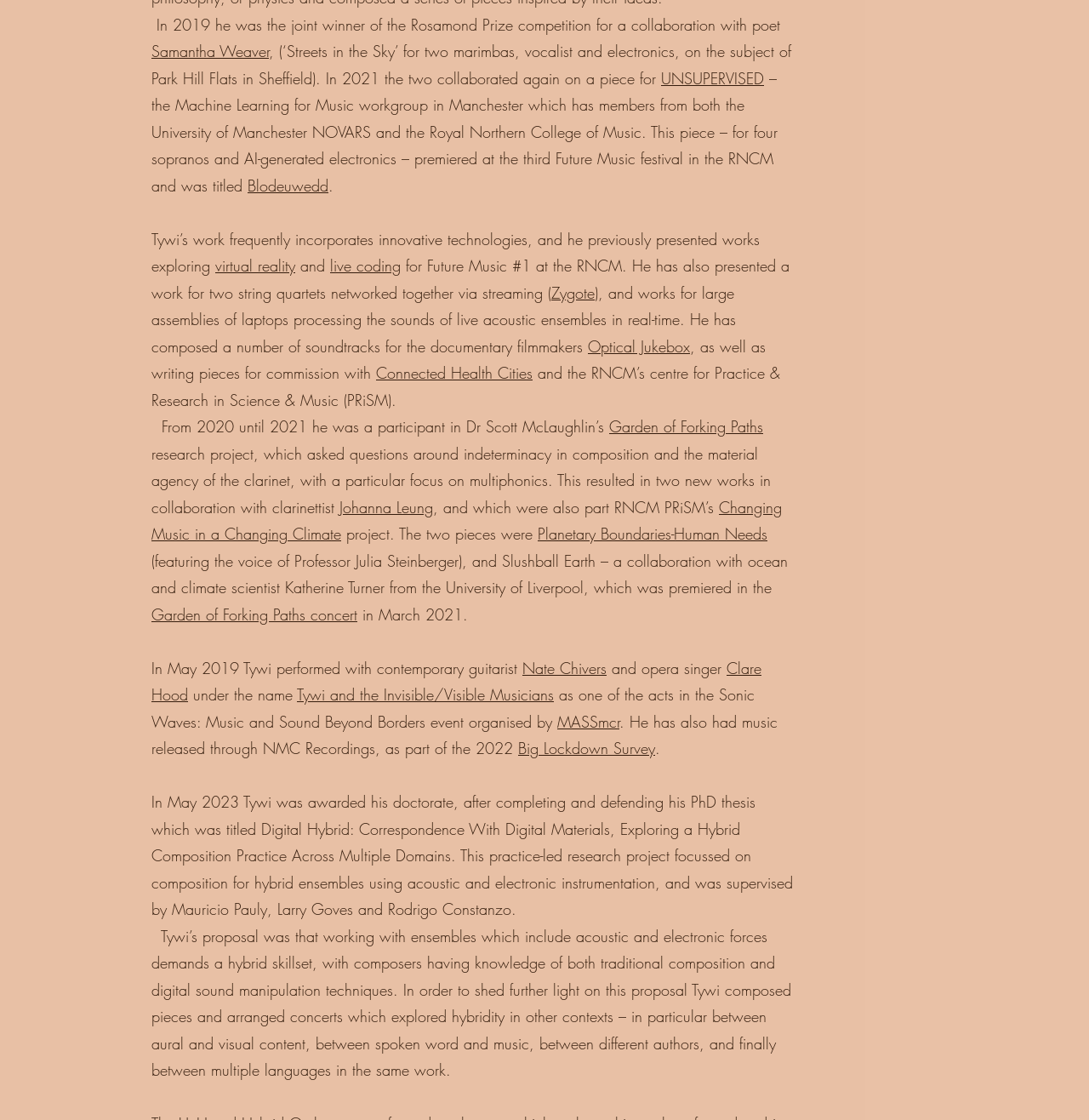What is the name of the research project that Tywi participated in from 2020 to 2021?
Based on the screenshot, give a detailed explanation to answer the question.

The webpage mentions that Tywi was a participant in Dr. Scott McLaughlin's research project, 'Garden of Forking Paths', which explored indeterminacy in composition and the material agency of the clarinet. This project resulted in two new works in collaboration with clarinettist Johanna Leung.